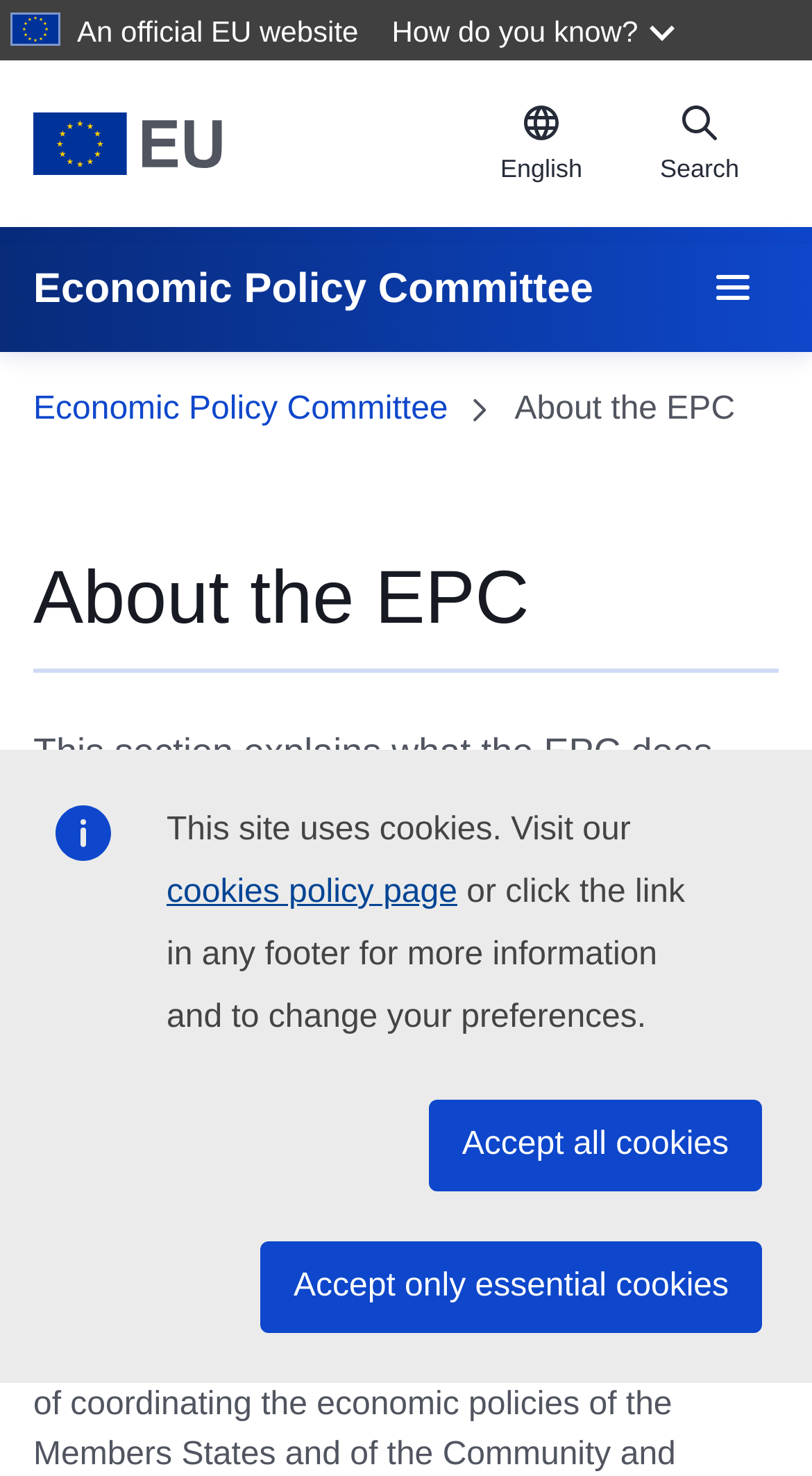Could you find the bounding box coordinates of the clickable area to complete this instruction: "Learn about the mandate and tasks of the EPC"?

[0.041, 0.704, 0.959, 0.795]